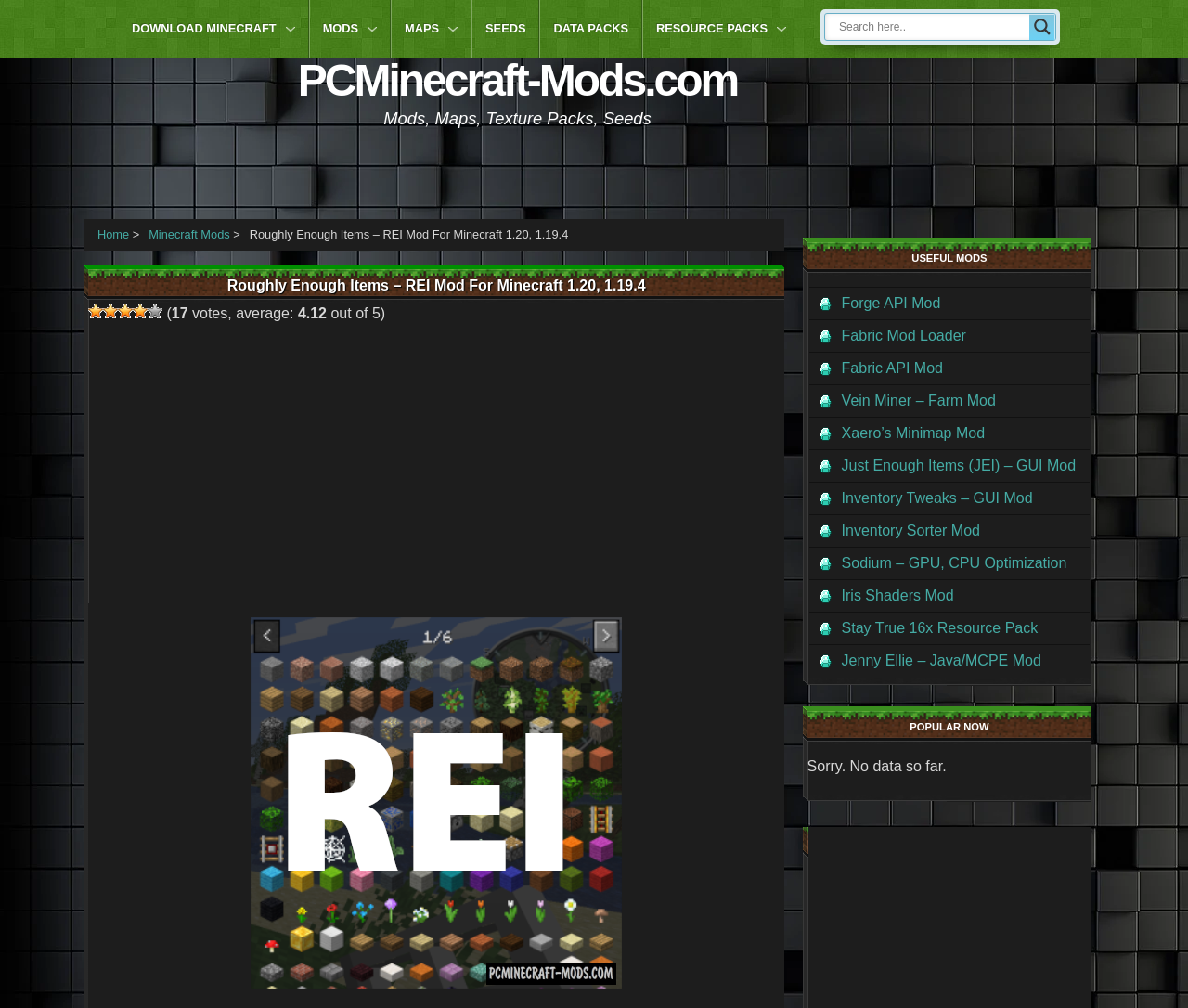Determine the bounding box coordinates for the UI element described. Format the coordinates as (top-left x, top-left y, bottom-right x, bottom-right y) and ensure all values are between 0 and 1. Element description: Vein Miner – Farm Mod

[0.689, 0.382, 0.91, 0.413]